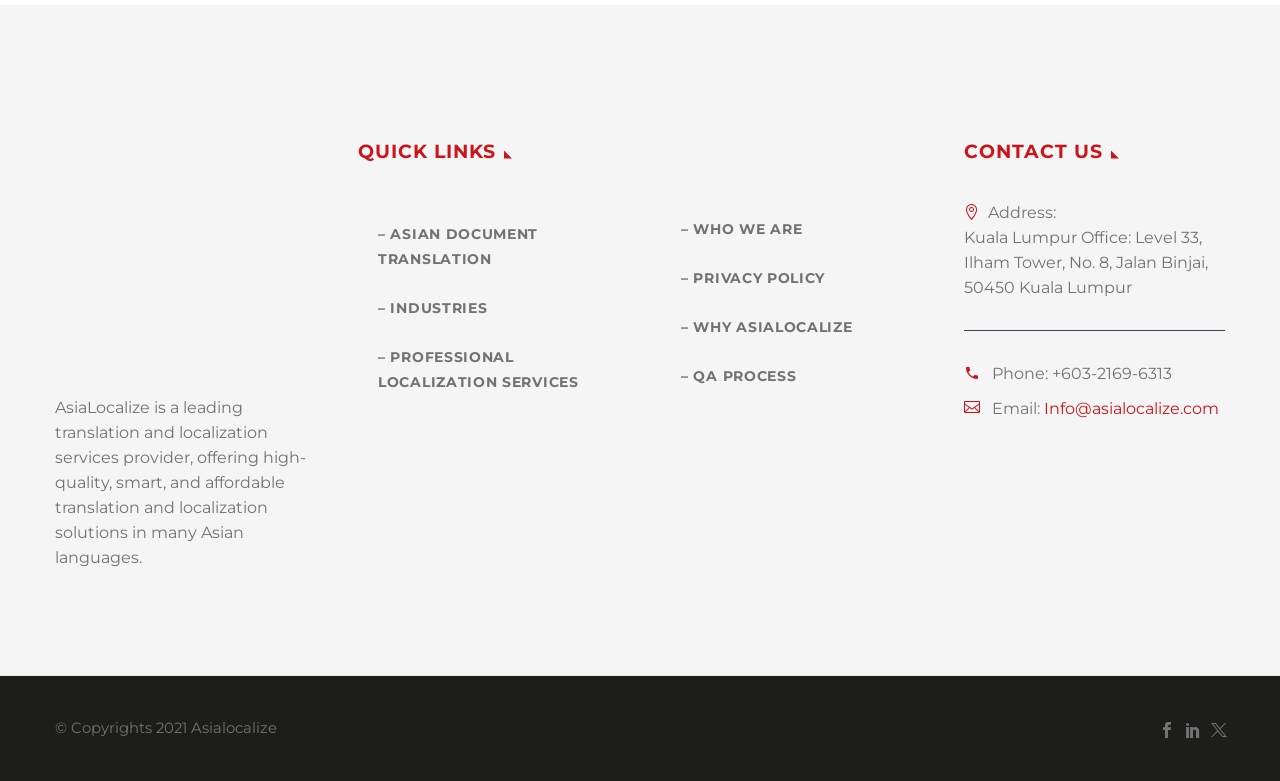Specify the bounding box coordinates of the area to click in order to execute this command: 'Customize settings'. The coordinates should consist of four float numbers ranging from 0 to 1, and should be formatted as [left, top, right, bottom].

None